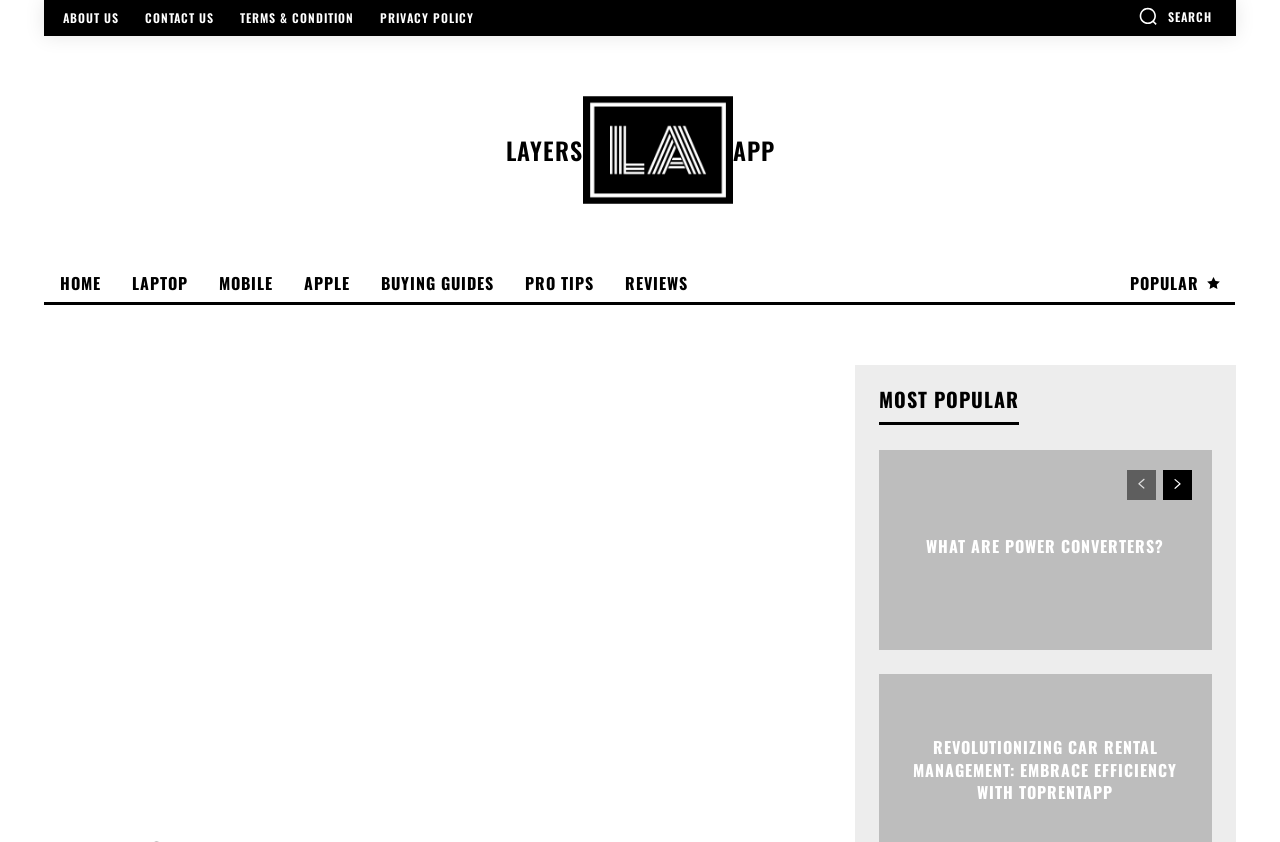Can you find the bounding box coordinates of the area I should click to execute the following instruction: "go to the next page"?

[0.909, 0.558, 0.931, 0.594]